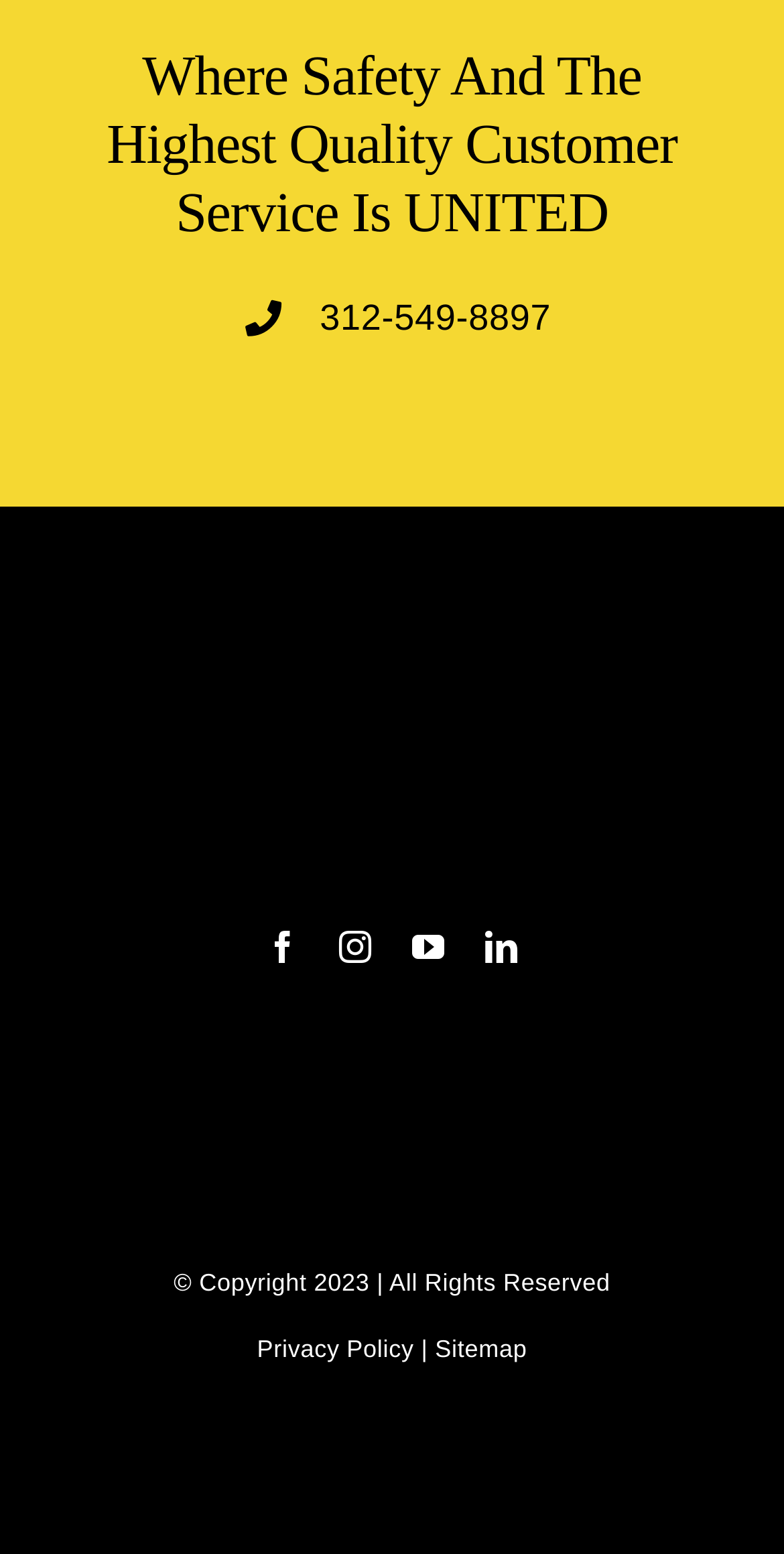What year is the copyright for?
Make sure to answer the question with a detailed and comprehensive explanation.

The copyright information is located at the bottom section of the page, which states '© Copyright 2023 | All Rights Reserved'.